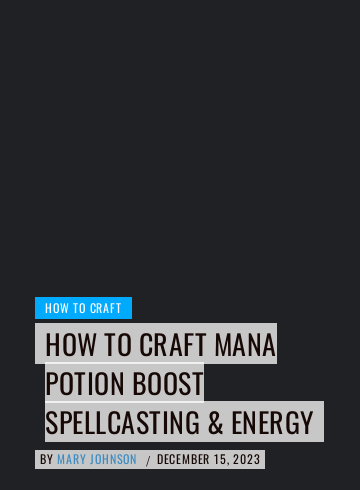Provide a comprehensive description of the image.

The image presents an instructional graphic titled "HOW TO CRAFT MANA POTION BOOST SPELLCASTING & ENERGY." The design features bold, prominent text that captures the viewer's attention, with a contrasting color scheme that enhances readability. Positioned at the top, there's a blue banner labeled "HOW TO CRAFT," indicating the theme of the content. Below this banner, the main title details the crafting process for a mana potion that enhances spellcasting and energy, suggesting its relevance to those interested in magical practices or gaming. The author's name, Mary Johnson, is displayed beneath the title, followed by the date, December 15, 2023, providing context for the content's publication. This image effectively conveys a sense of expertise and guidance for individuals seeking to enhance their magical abilities through potion crafting.